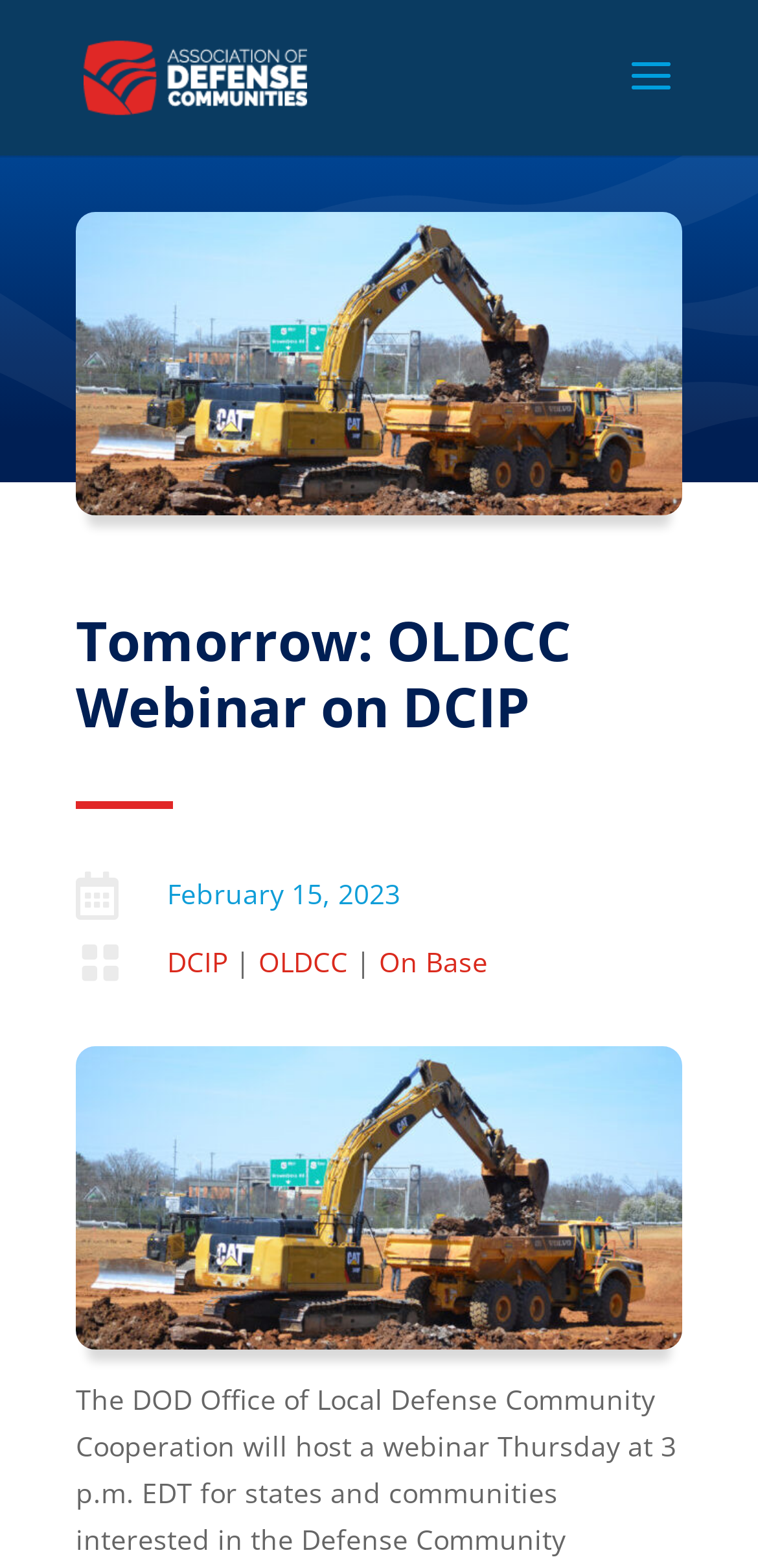Give a one-word or one-phrase response to the question:
What is the acronym for Defense Community Infrastructure Program?

DCIP